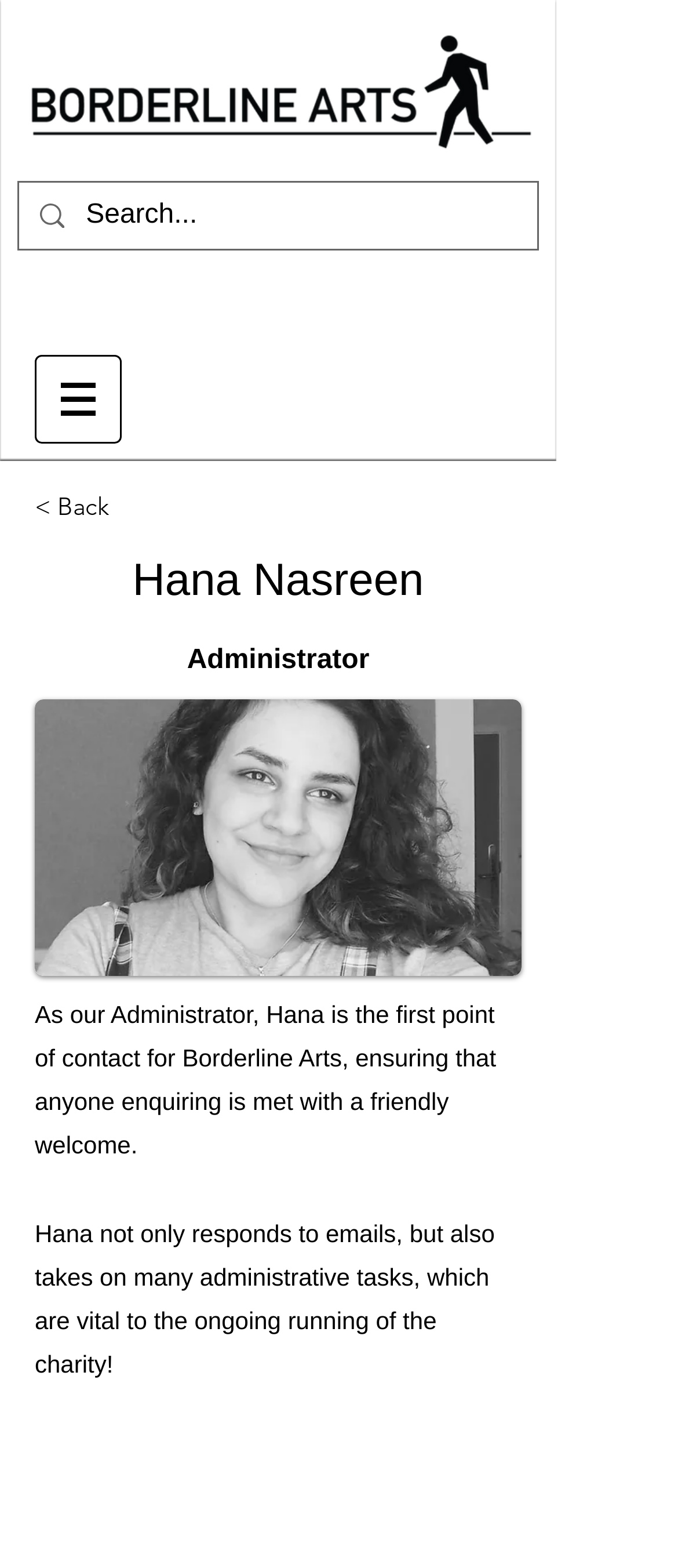Based on the element description: "read this article", identify the bounding box coordinates for this UI element. The coordinates must be four float numbers between 0 and 1, listed as [left, top, right, bottom].

None